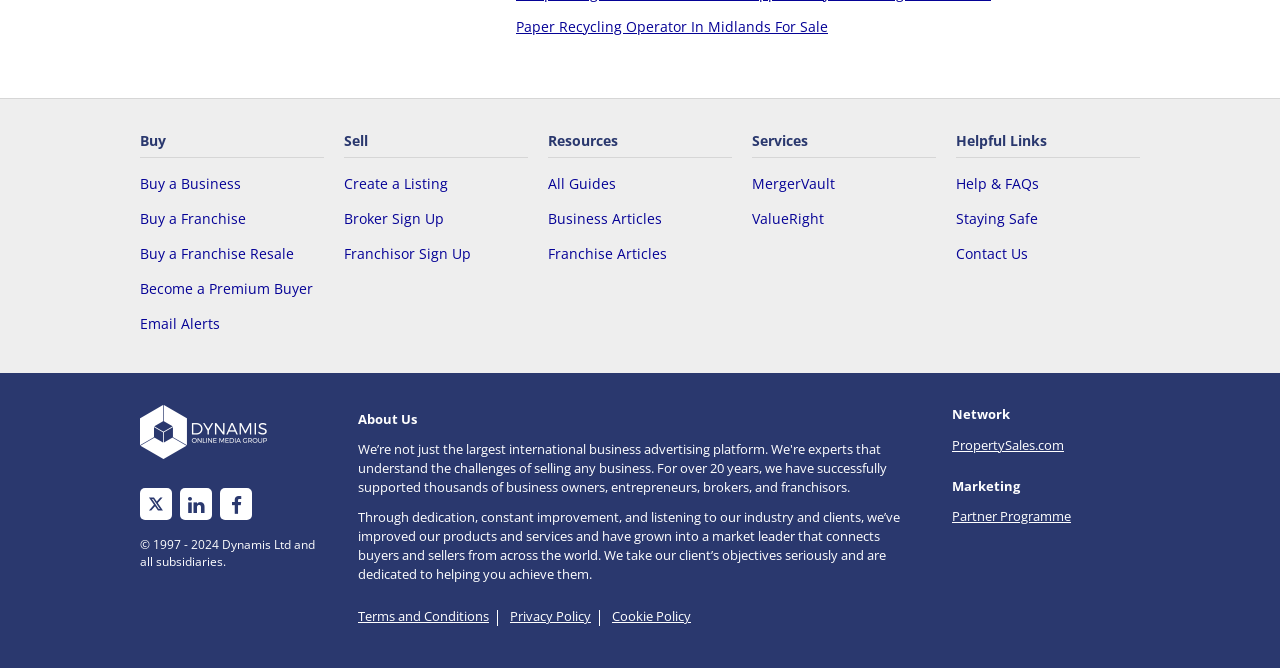Determine the bounding box coordinates for the UI element described. Format the coordinates as (top-left x, top-left y, bottom-right x, bottom-right y) and ensure all values are between 0 and 1. Element description: All Guides

[0.428, 0.261, 0.572, 0.289]